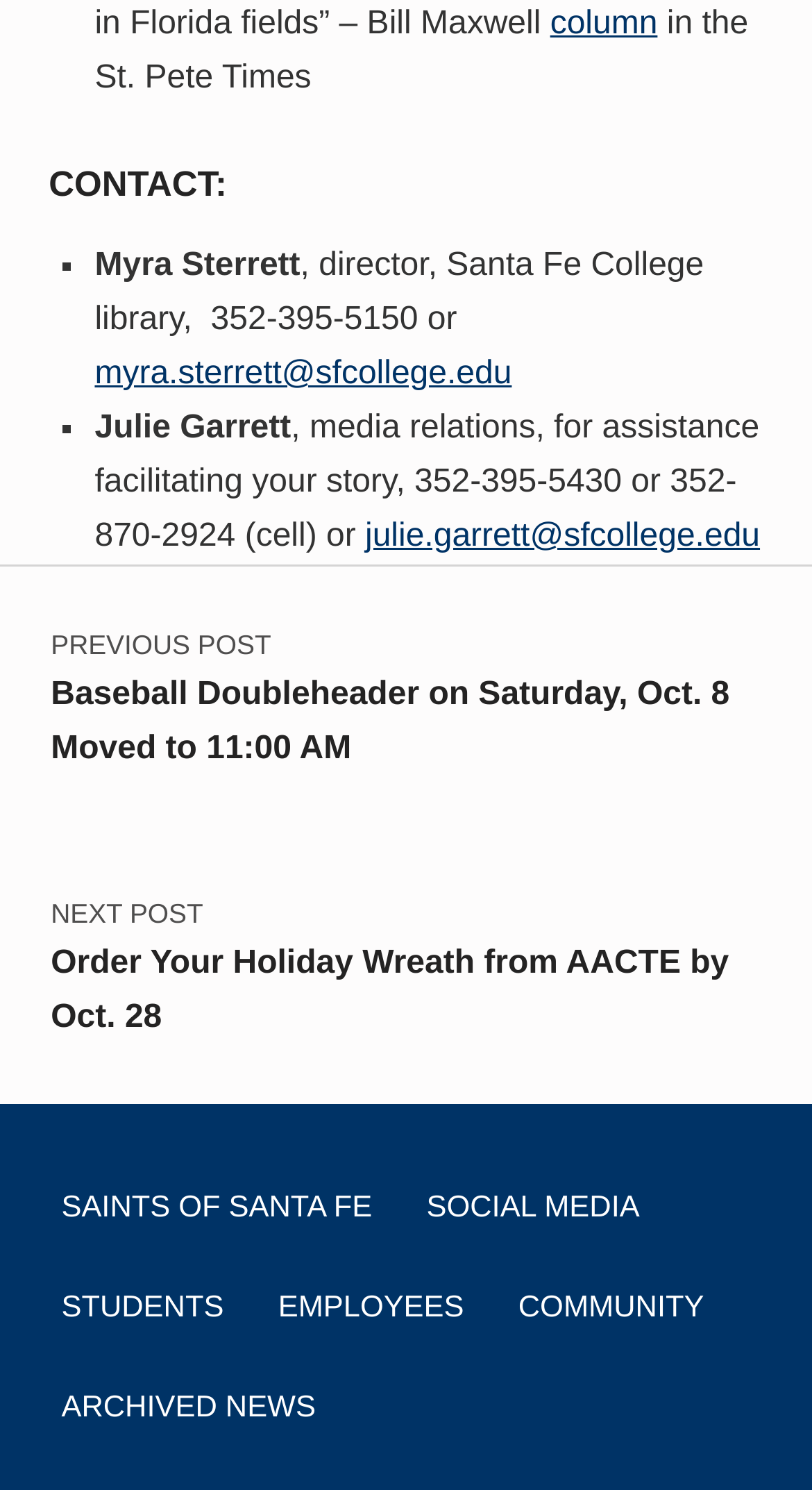Locate the bounding box coordinates of the segment that needs to be clicked to meet this instruction: "go to Saints of Santa Fe".

[0.06, 0.783, 0.474, 0.836]